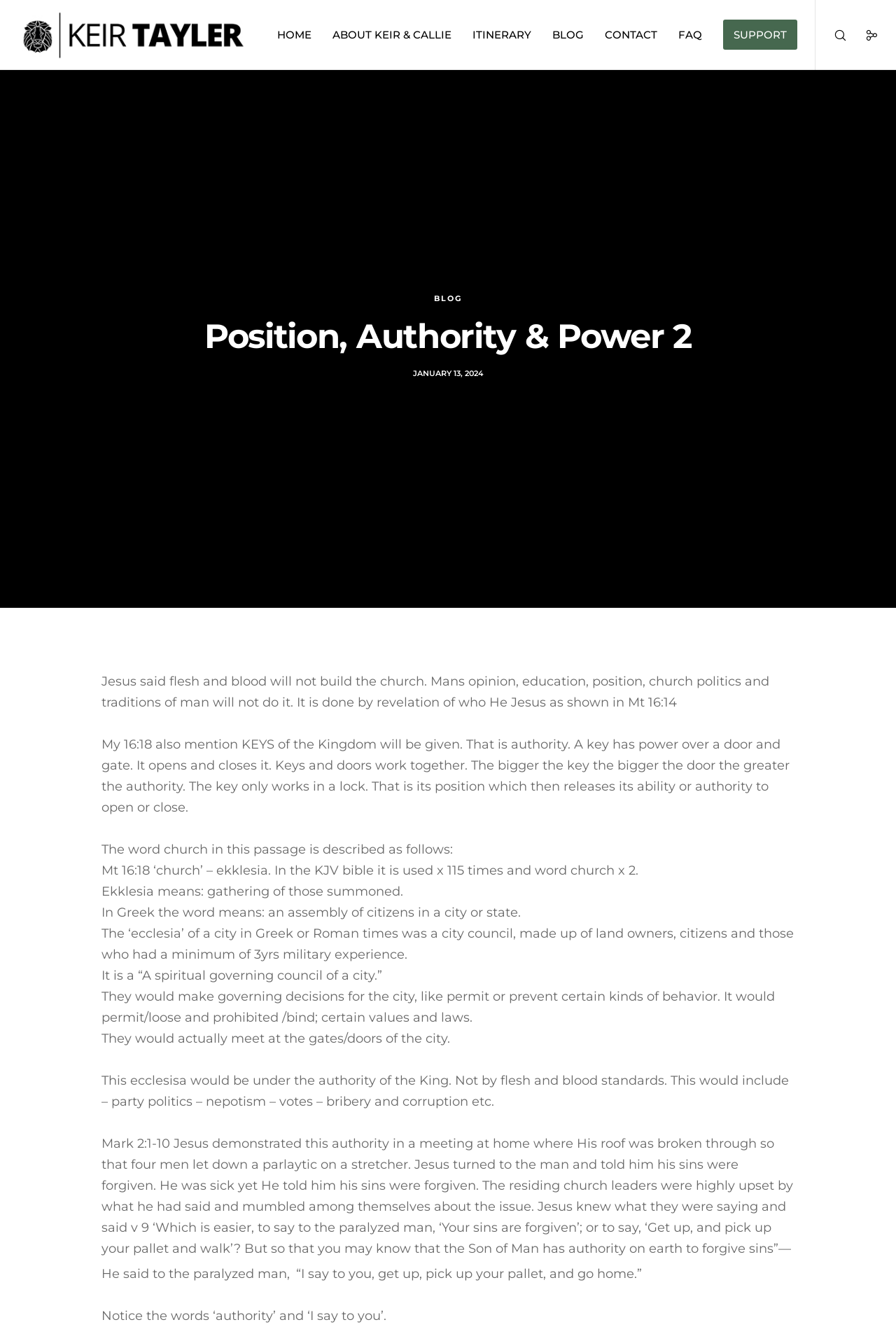Identify the bounding box coordinates of the element to click to follow this instruction: 'Click on the 'HOME' link'. Ensure the coordinates are four float values between 0 and 1, provided as [left, top, right, bottom].

[0.286, 0.0, 0.348, 0.052]